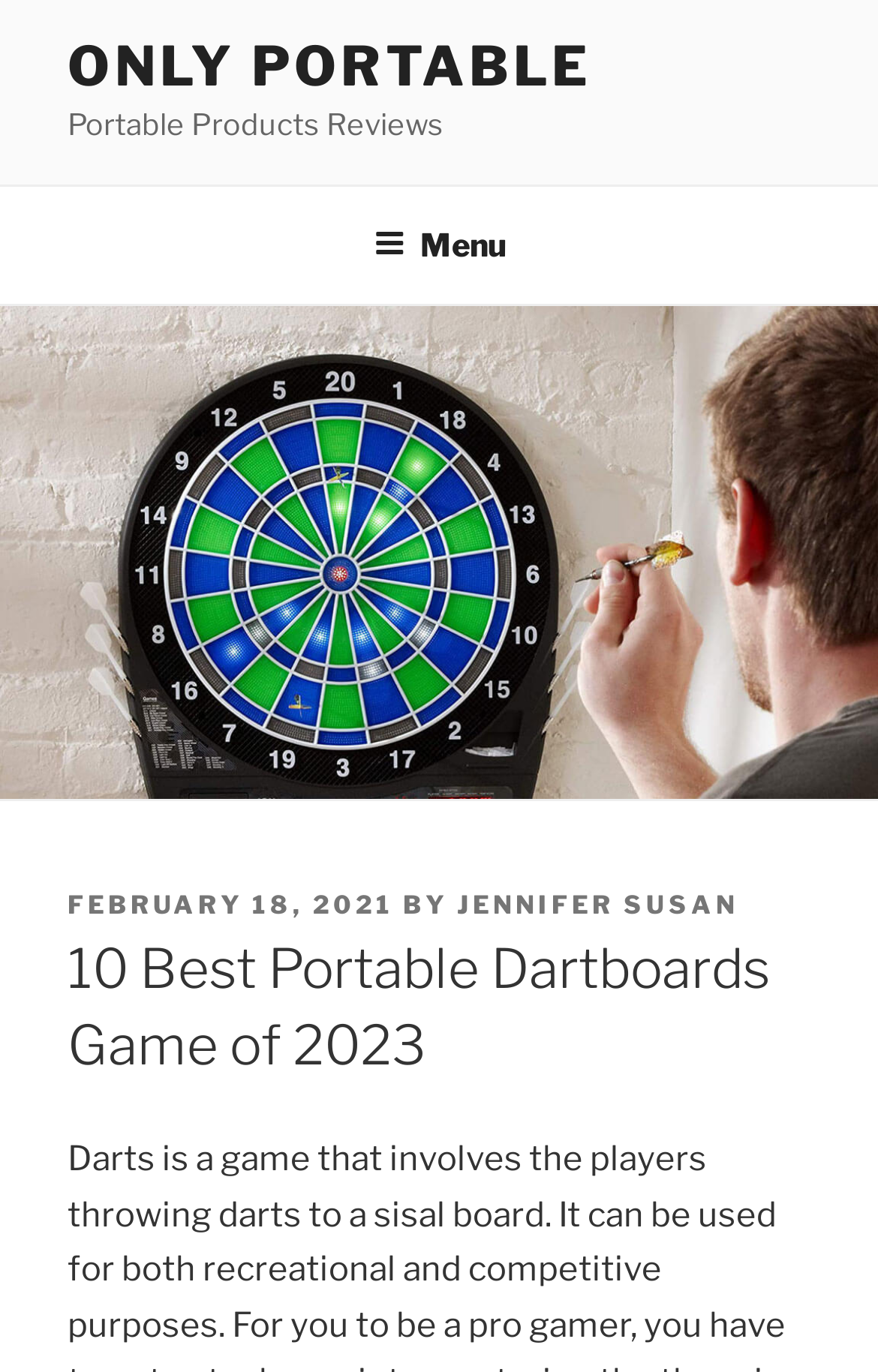Locate the bounding box of the UI element defined by this description: "February 18, 2021December 26, 2021". The coordinates should be given as four float numbers between 0 and 1, formatted as [left, top, right, bottom].

[0.077, 0.649, 0.449, 0.672]